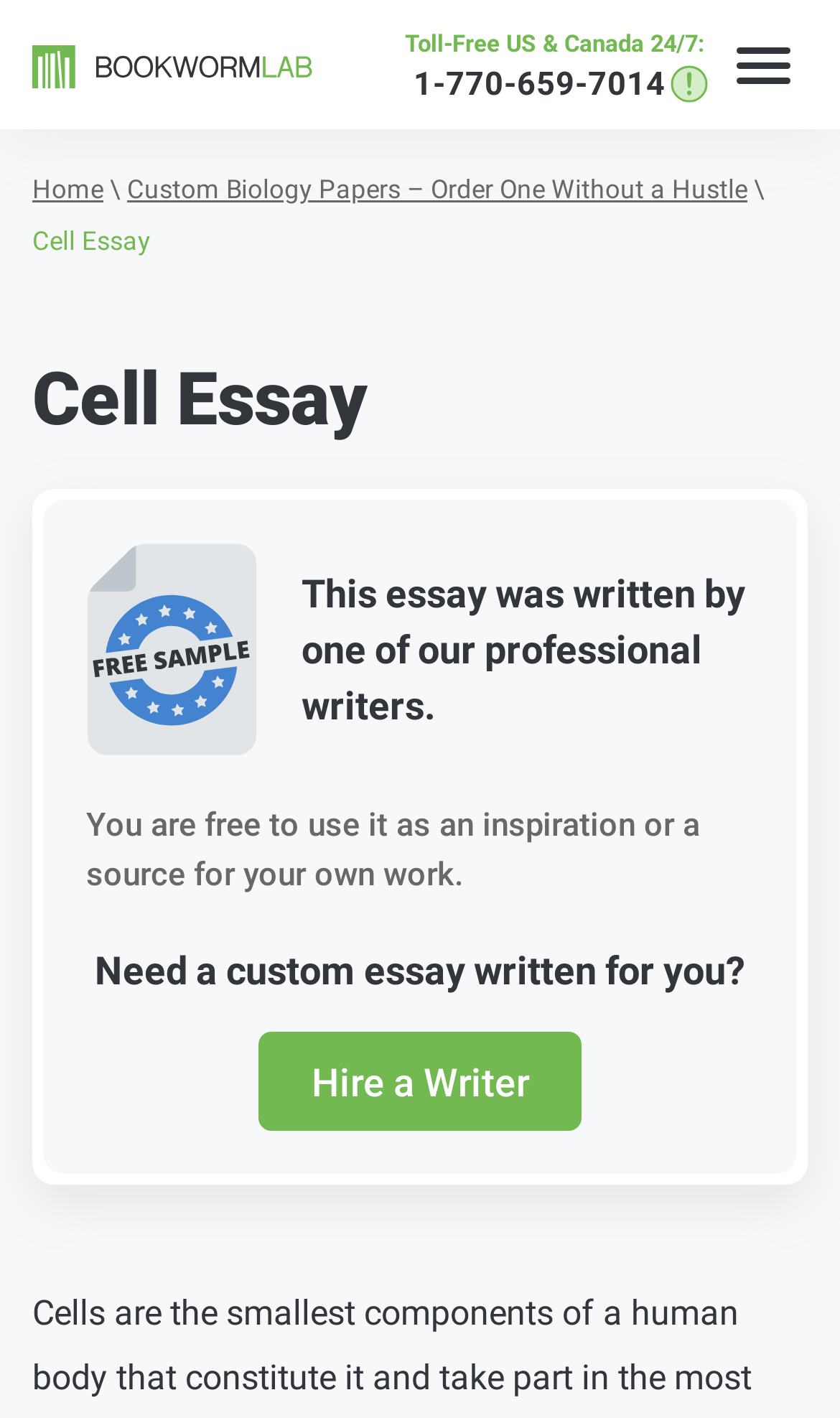Given the element description, predict the bounding box coordinates in the format (top-left x, top-left y, bottom-right x, bottom-right y), using floating point numbers between 0 and 1: Hire a Writer

[0.308, 0.728, 0.692, 0.797]